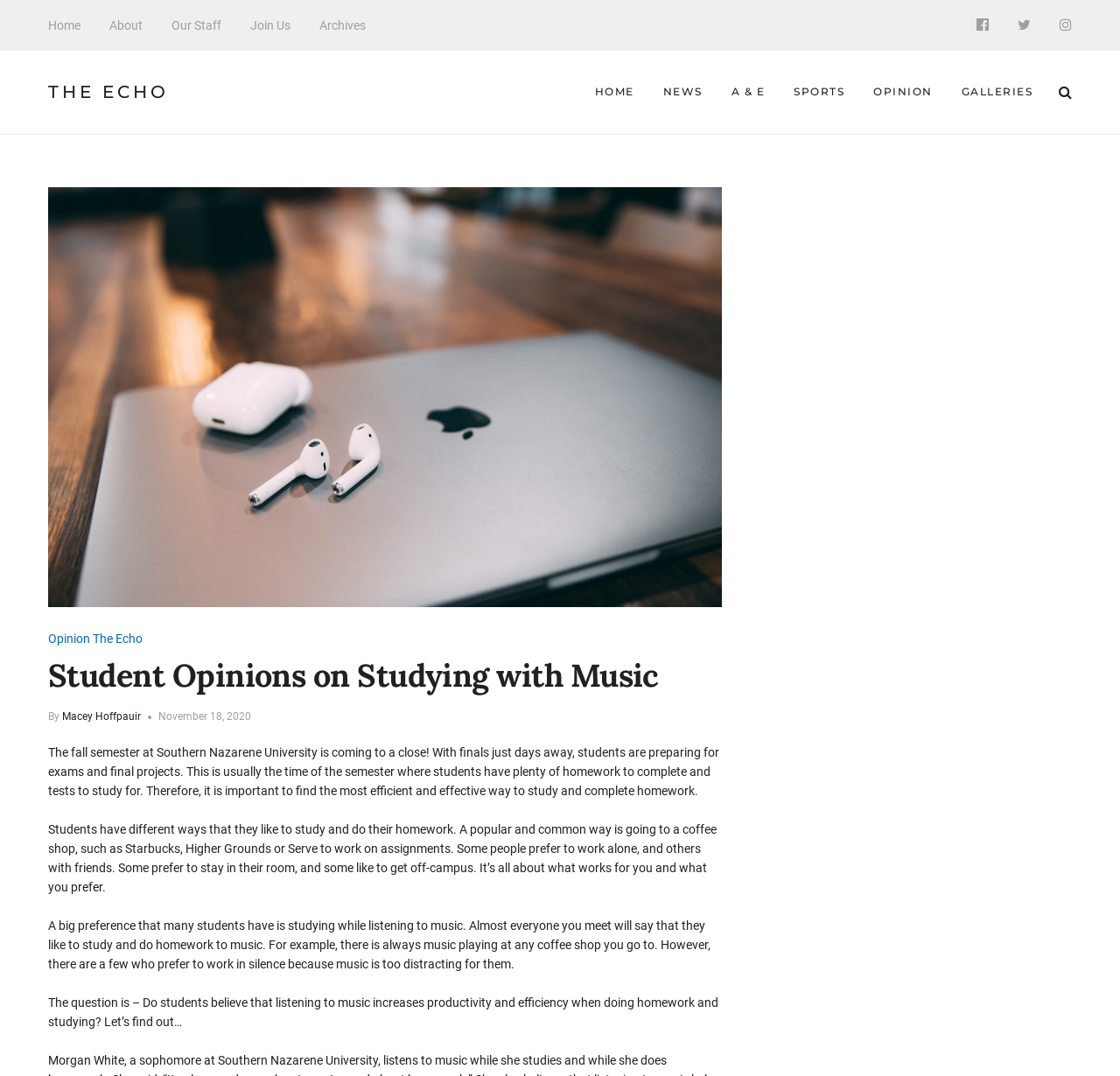Locate the bounding box coordinates of the element that should be clicked to fulfill the instruction: "Click on the Opinion link".

[0.043, 0.587, 0.08, 0.6]